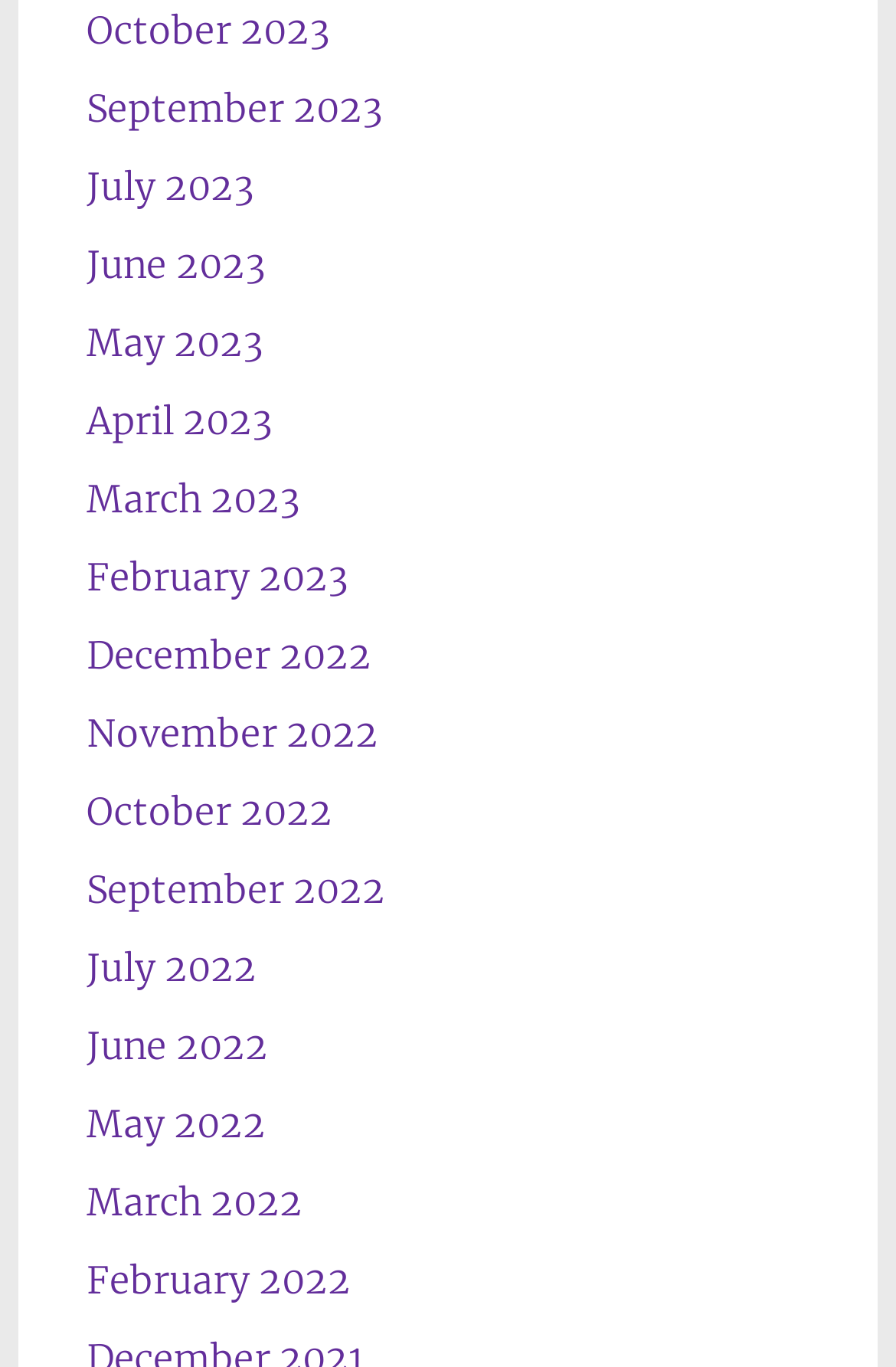Could you indicate the bounding box coordinates of the region to click in order to complete this instruction: "view October 2023".

[0.097, 0.005, 0.369, 0.039]